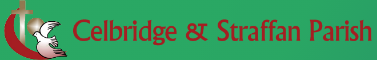What is the symbolic meaning of the dove?
Give a detailed response to the question by analyzing the screenshot.

According to the caption, the dove in the logo symbolizes peace and spirituality, reflecting the parish's commitment to community and faith.